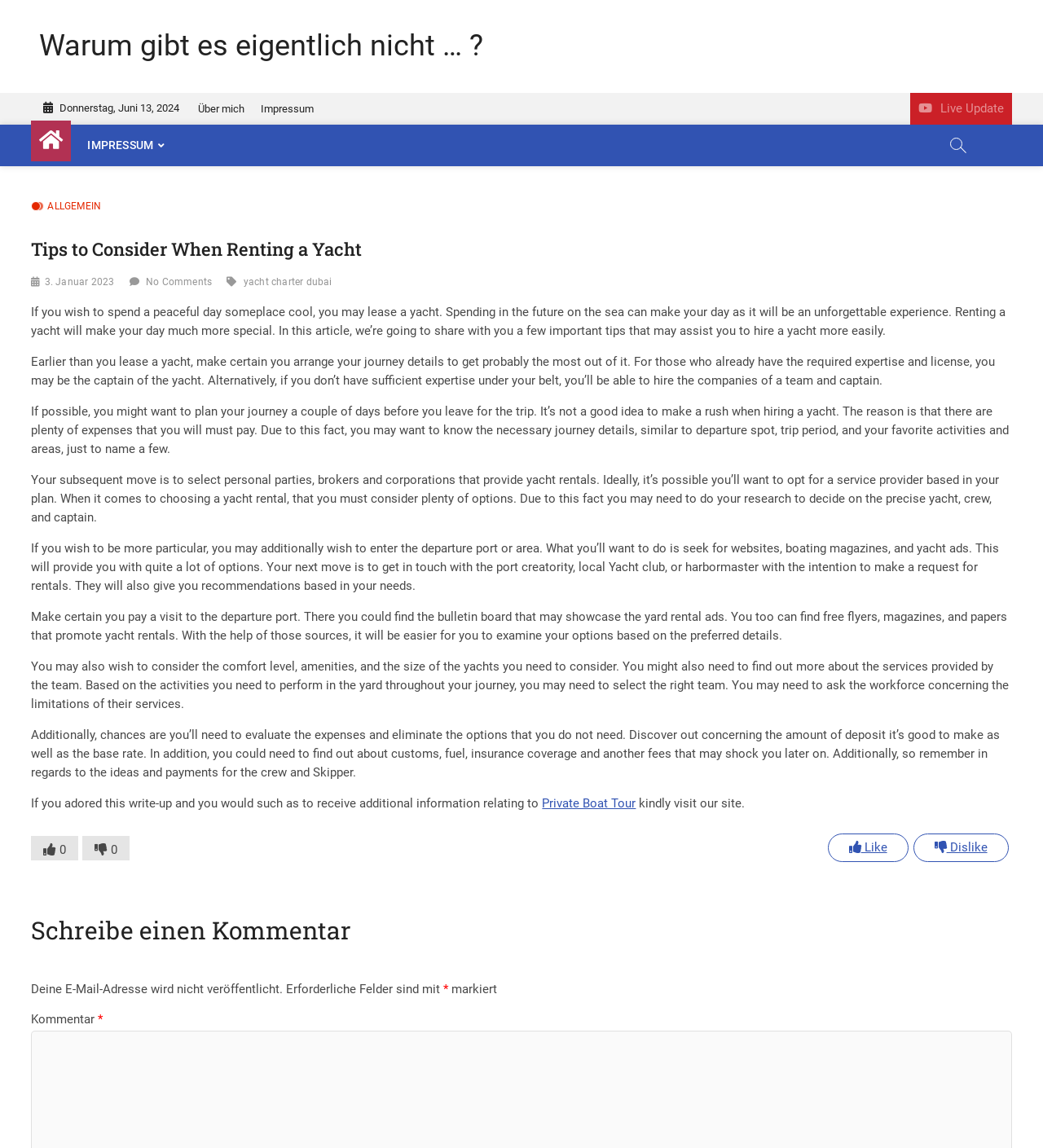Extract the bounding box for the UI element that matches this description: "3. Januar 2023".

[0.043, 0.241, 0.11, 0.251]